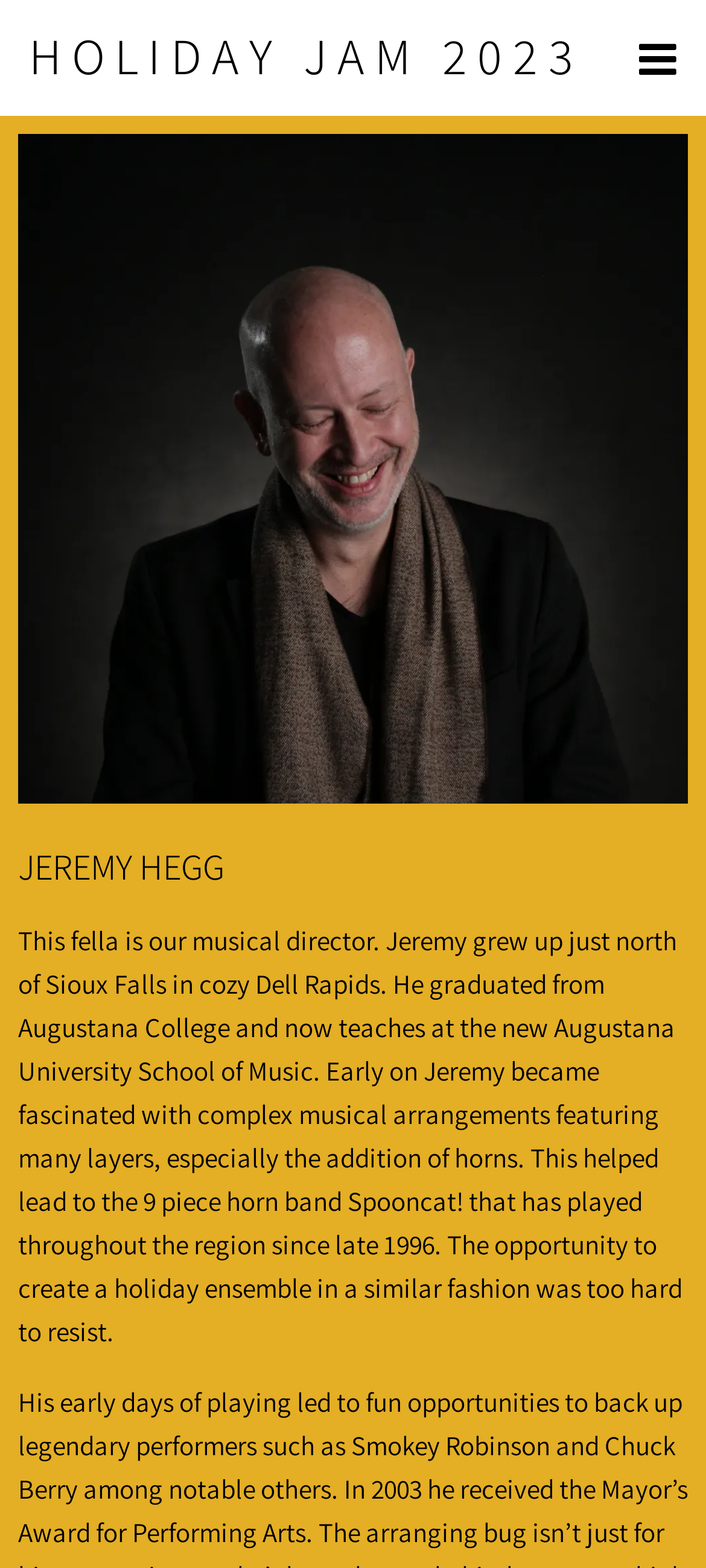Using the webpage screenshot and the element description Holiday Jam 2023, determine the bounding box coordinates. Specify the coordinates in the format (top-left x, top-left y, bottom-right x, bottom-right y) with values ranging from 0 to 1.

[0.041, 0.017, 0.827, 0.055]